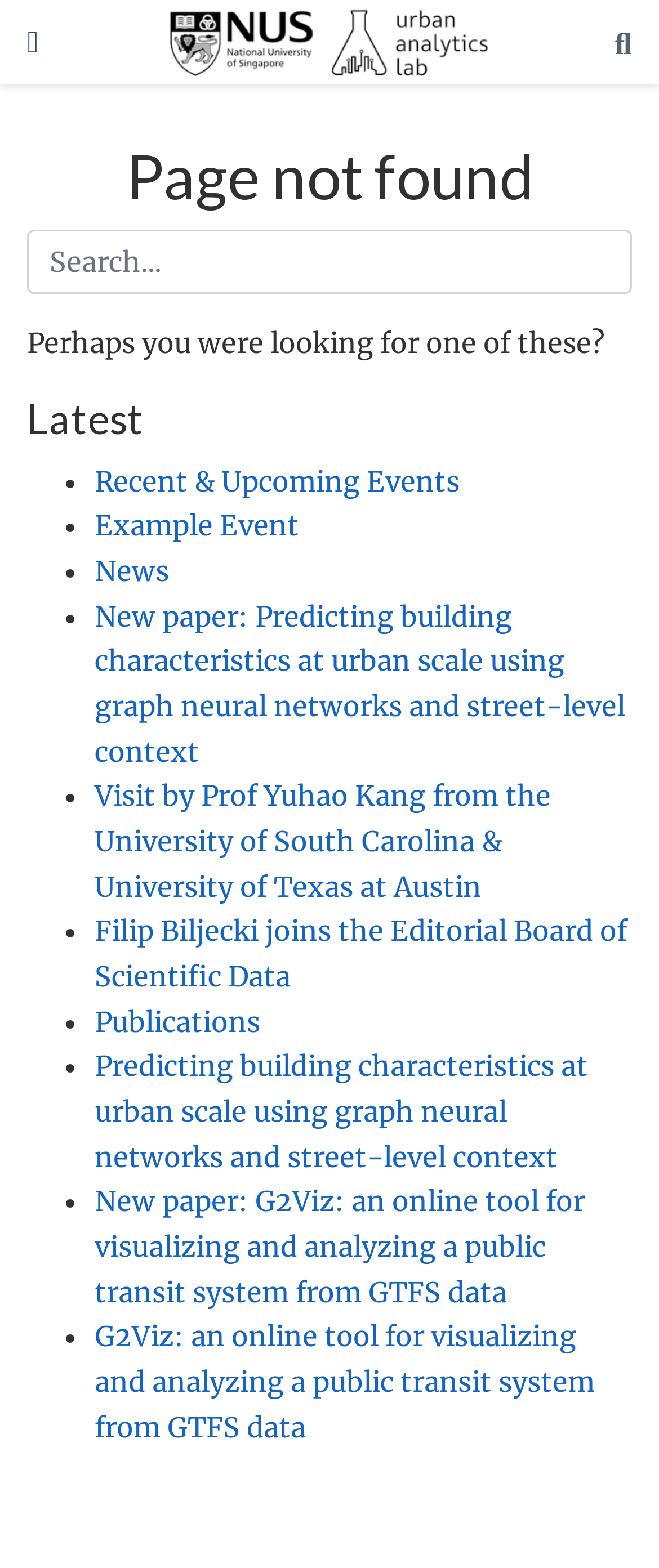Provide the bounding box for the UI element matching this description: "alt="Urban Analytics Lab | Singapore"".

[0.257, 0.0, 0.742, 0.054]